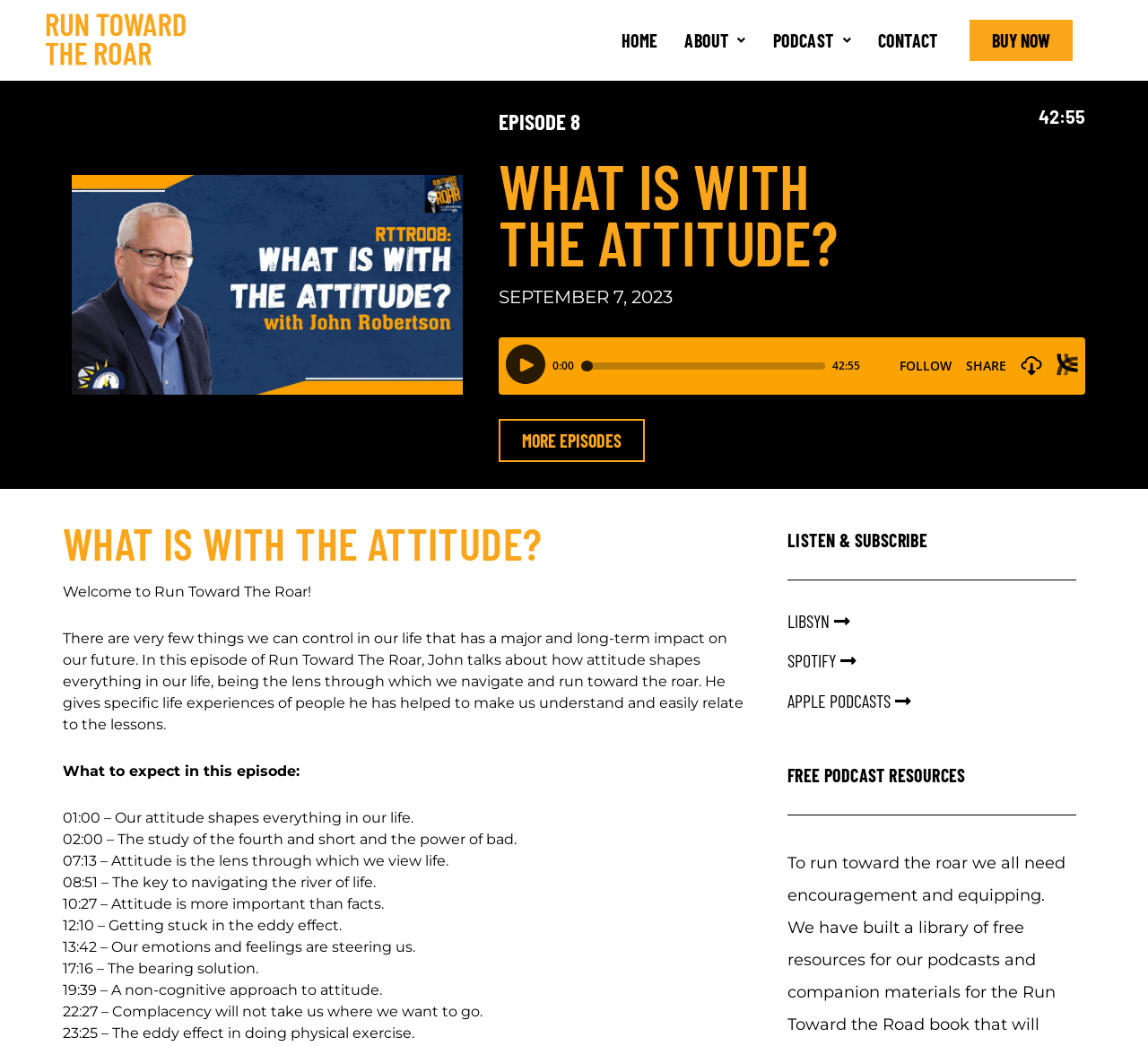What is the topic of this episode?
Refer to the screenshot and answer in one word or phrase.

Attitude